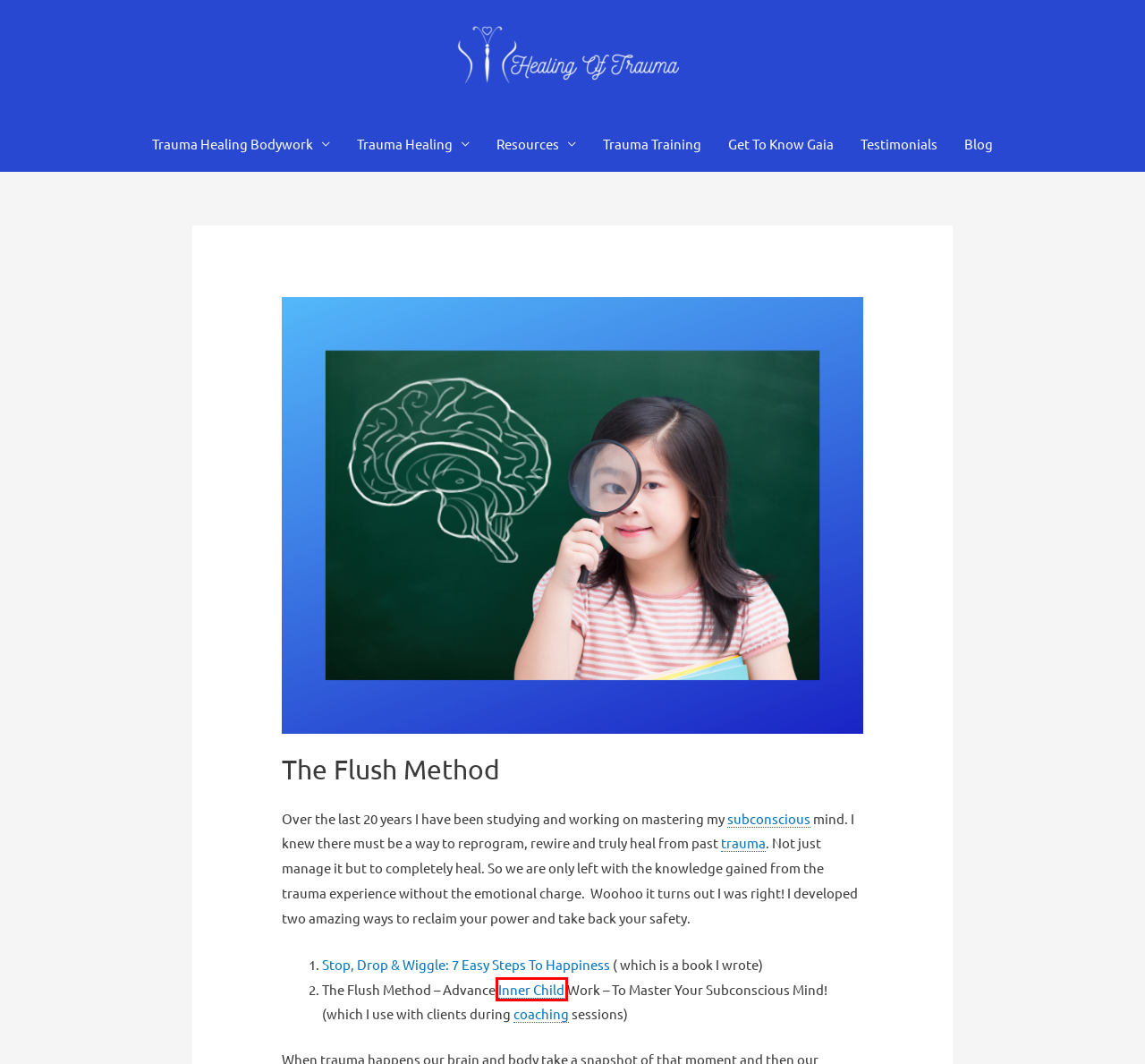You have a screenshot of a webpage with a red bounding box around an element. Select the webpage description that best matches the new webpage after clicking the element within the red bounding box. Here are the descriptions:
A. Professional Trauma Training Program - Level 1 - Healing of Trauma
B. Stop! Drop! & Wiggle: 7 Easy Steps To Happiness - Healing of Trauma
C. Trauma Healing Resources - Healing of Trauma
D. Trauma Healing - Healing of Trauma
E. Inner Child - Healing of Trauma
F. Blog - Healing of Trauma
G. Testimonials - Healing of Trauma
H. Healing Of Trauma - Home - Healing of Trauma

E